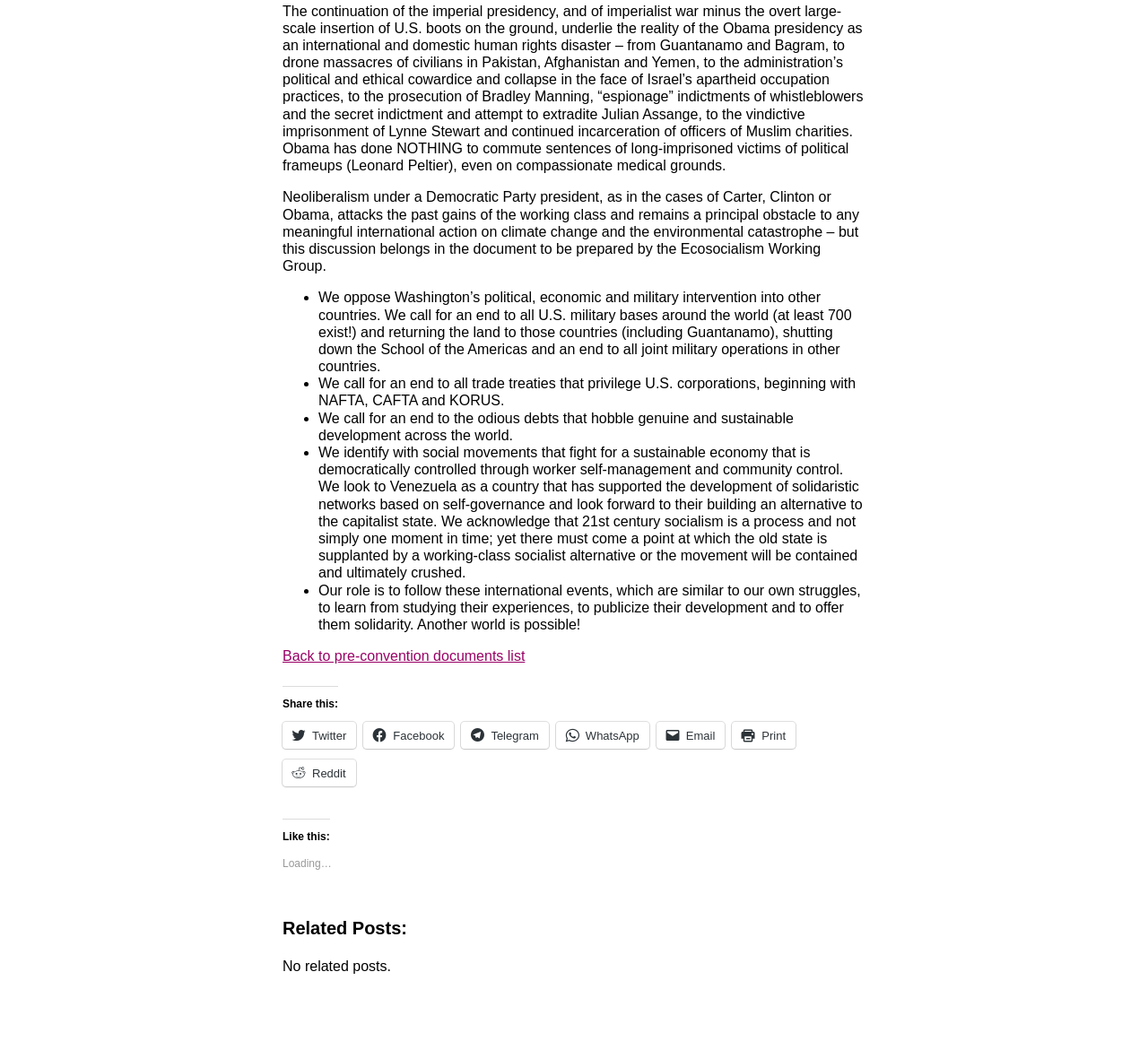Bounding box coordinates are specified in the format (top-left x, top-left y, bottom-right x, bottom-right y). All values are floating point numbers bounded between 0 and 1. Please provide the bounding box coordinate of the region this sentence describes: Email

[0.572, 0.687, 0.632, 0.713]